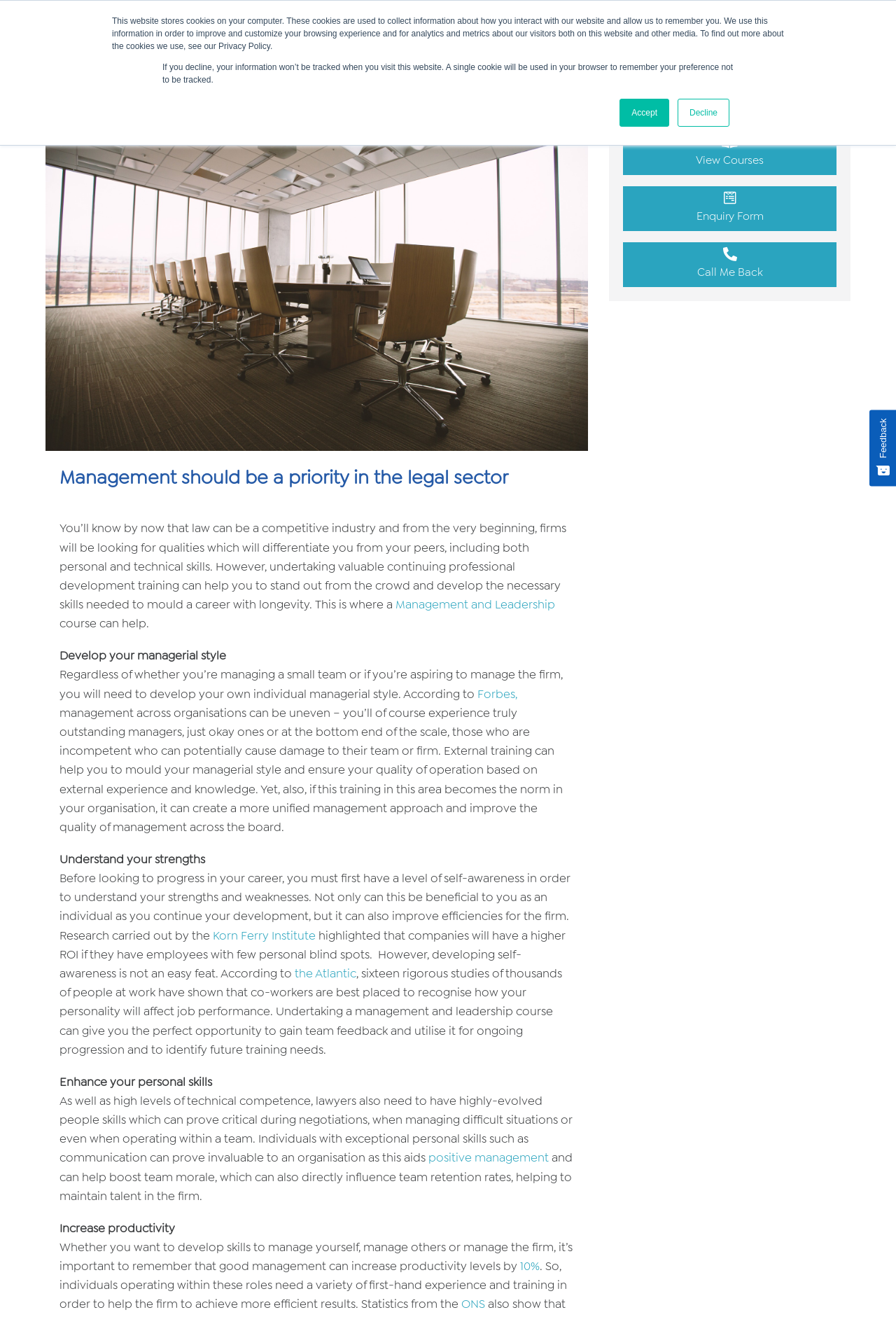What is the potential increase in productivity with good management?
Please answer the question with as much detail as possible using the screenshot.

According to the text, good management can increase productivity levels by 10%, as mentioned in the sentence 'good management can increase productivity levels by 10%'.